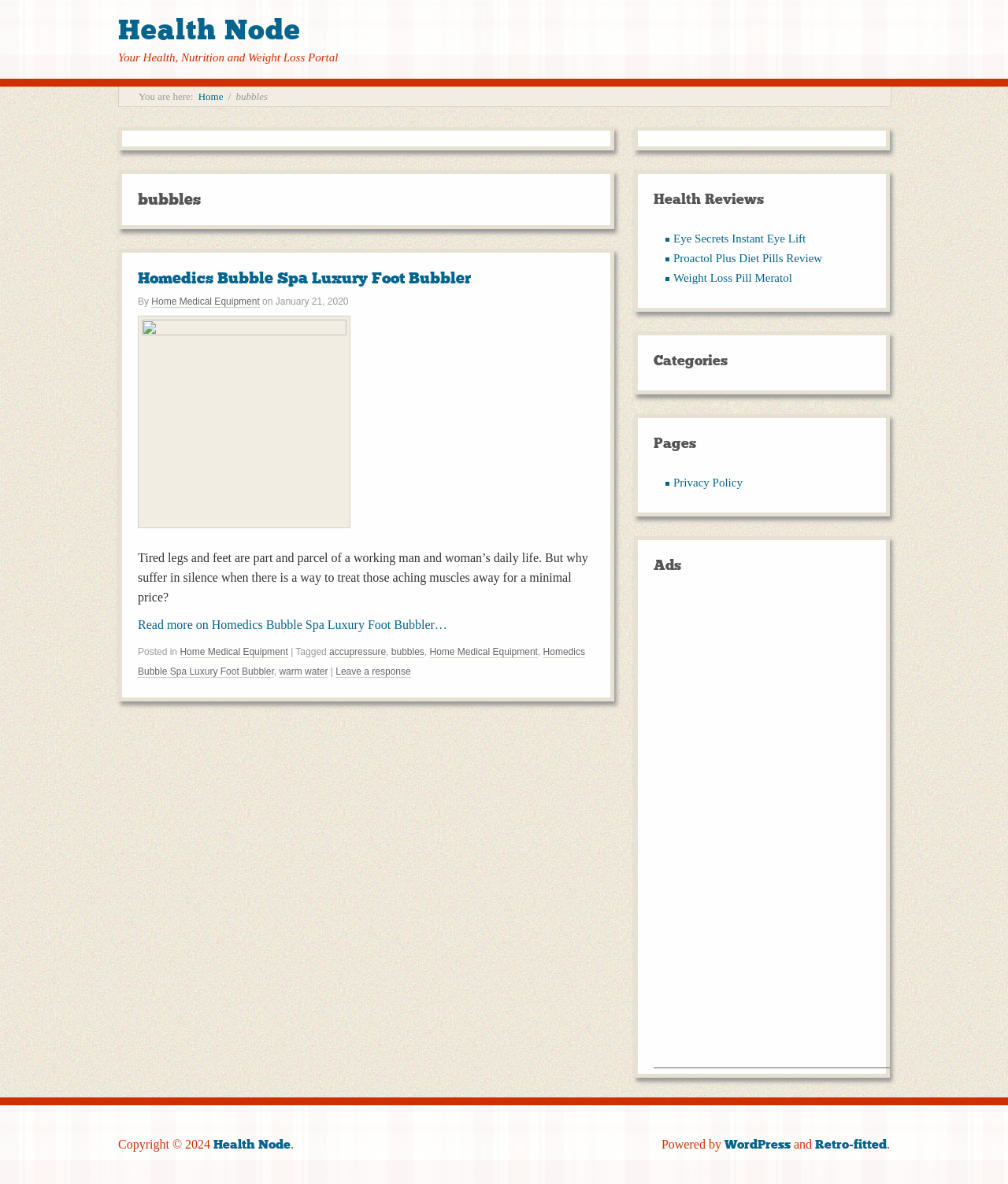Could you highlight the region that needs to be clicked to execute the instruction: "Leave a response"?

[0.333, 0.562, 0.408, 0.572]